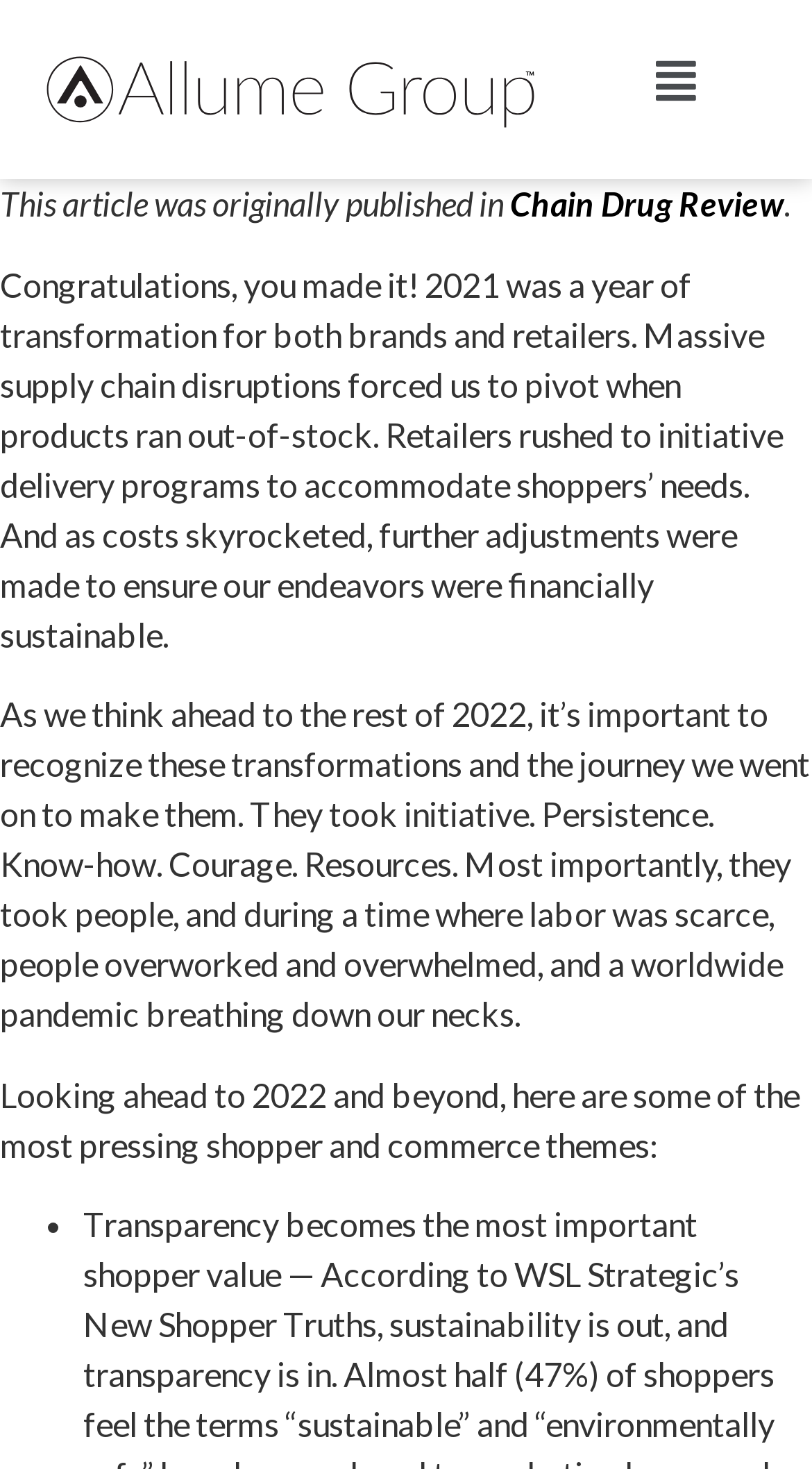With reference to the screenshot, provide a detailed response to the question below:
What is the year mentioned in the article?

I found this answer by looking at the static text element which mentions '2021 was a year of transformation for both brands and retailers'.